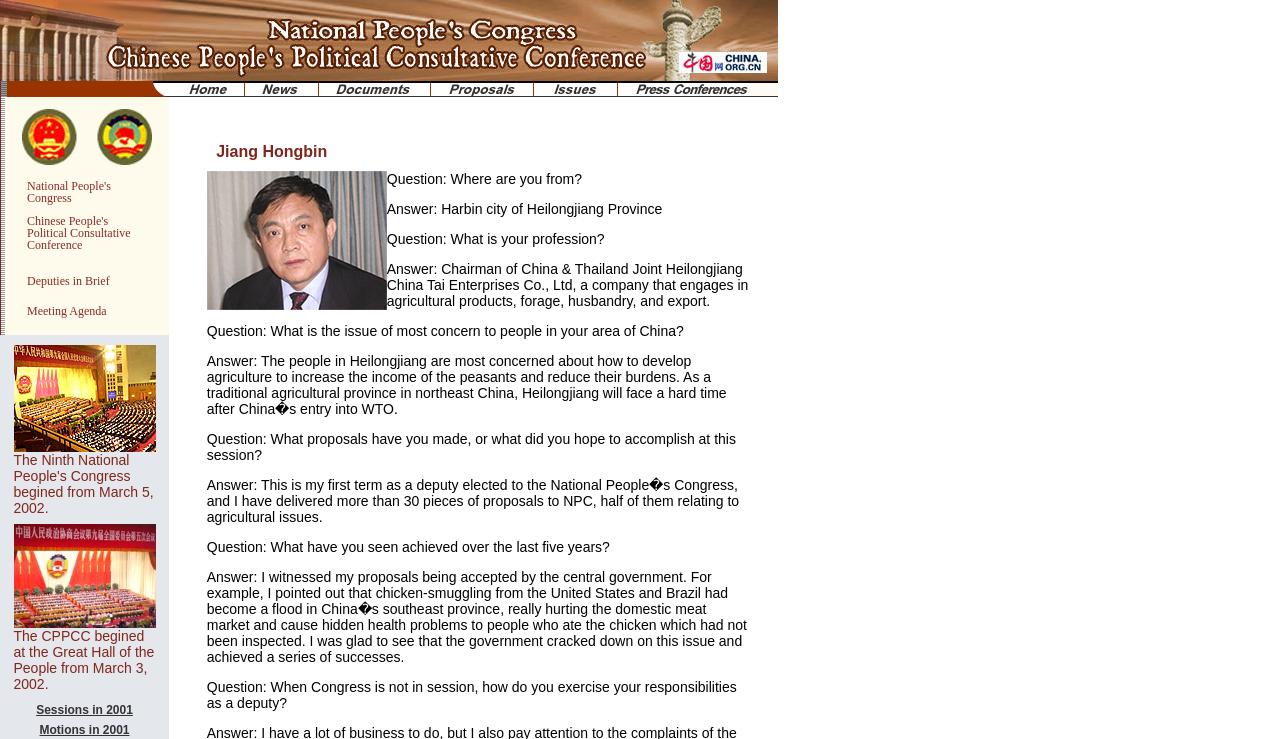Based on the image, provide a detailed and complete answer to the question: 
What is the number of images in the first table?

I counted the number of image elements in the first table, which is a LayoutTable with 8 LayoutTableCells, each containing an image element.